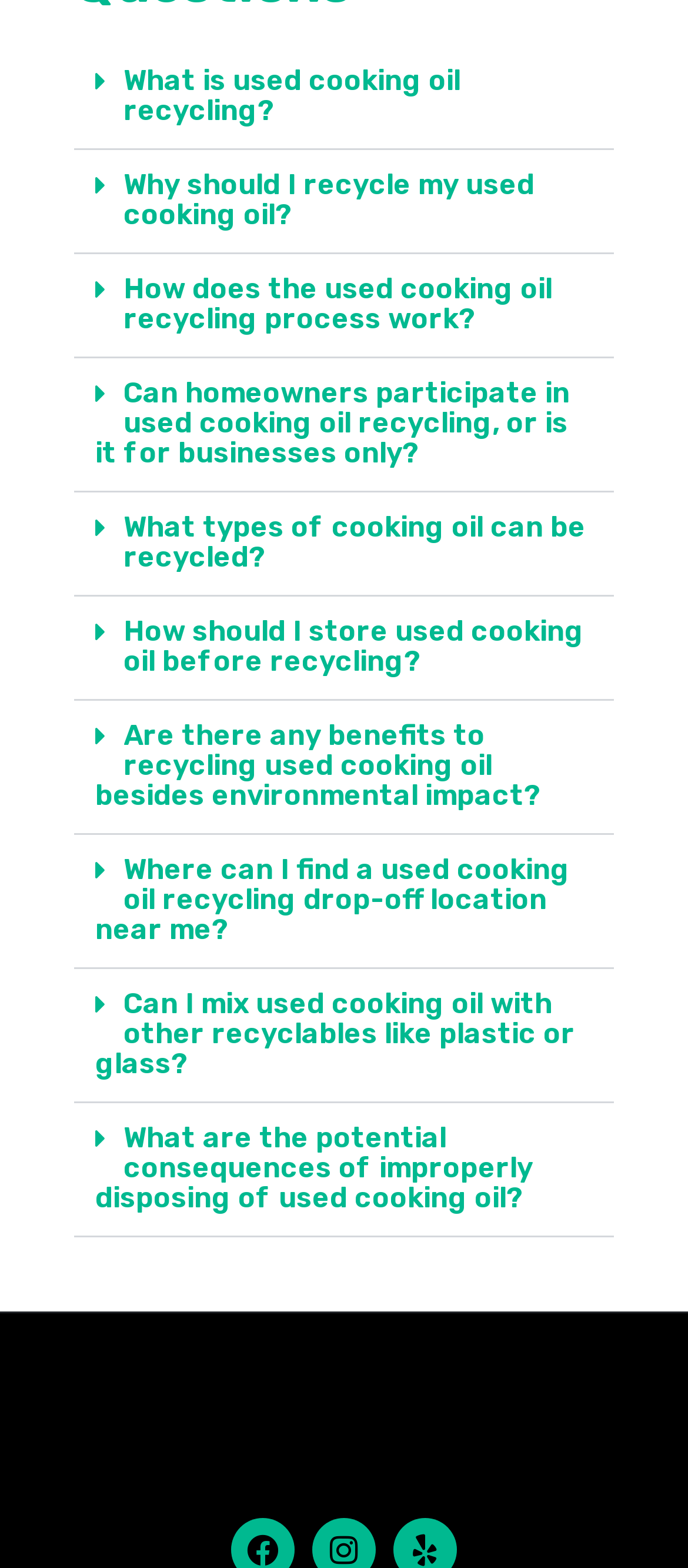Determine the bounding box coordinates for the element that should be clicked to follow this instruction: "Read 'How does the used cooking oil recycling process work?'". The coordinates should be given as four float numbers between 0 and 1, in the format [left, top, right, bottom].

[0.108, 0.162, 0.892, 0.229]